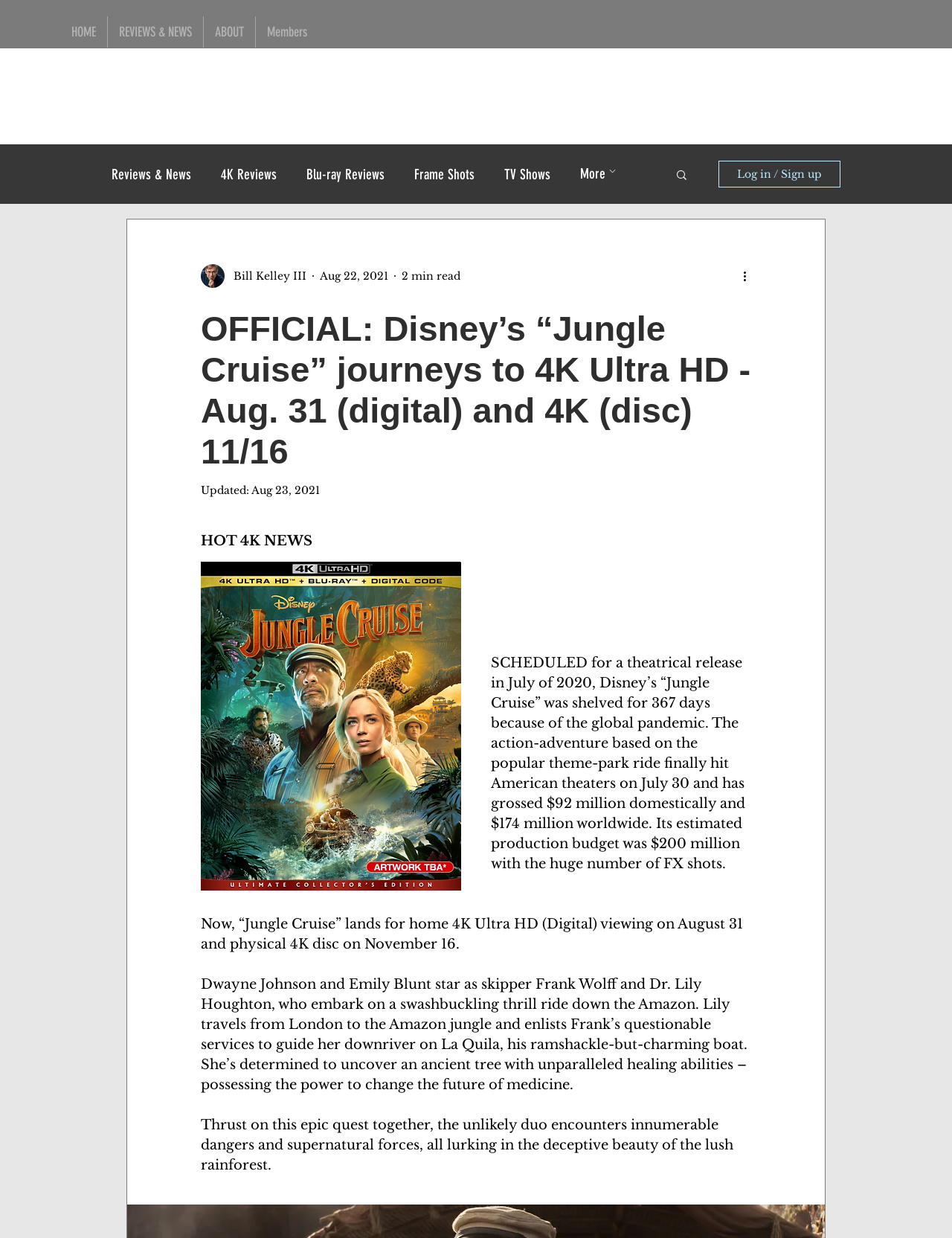Identify the bounding box coordinates of the area that should be clicked in order to complete the given instruction: "Click on the More actions button". The bounding box coordinates should be four float numbers between 0 and 1, i.e., [left, top, right, bottom].

[0.778, 0.216, 0.797, 0.23]